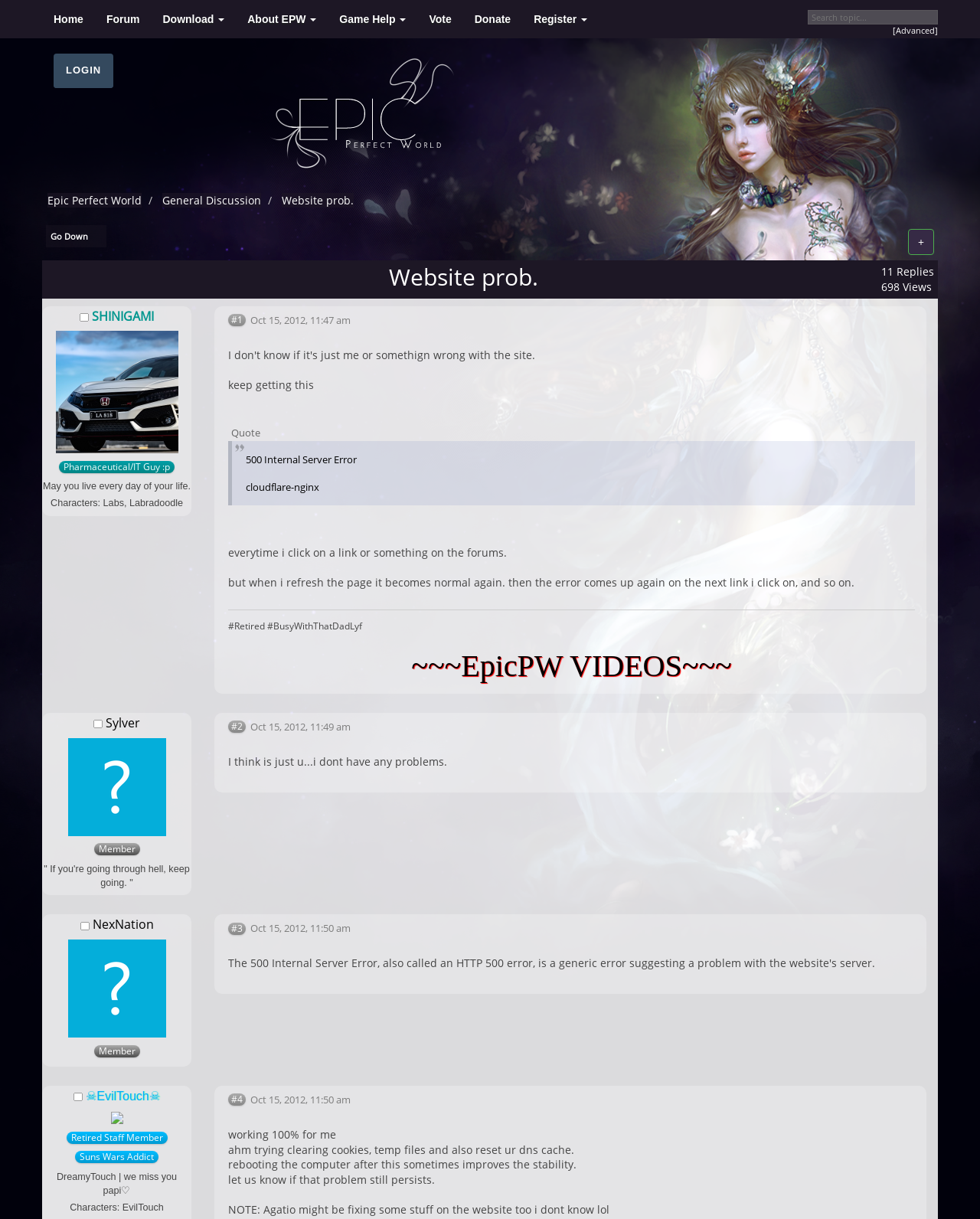Utilize the details in the image to give a detailed response to the question: What is the error message mentioned in the discussion?

The error message is mentioned in the quote block in the discussion, where the user is describing the issue they are facing, and it is written as '500 Internal Server Error cloudflare-nginx'.